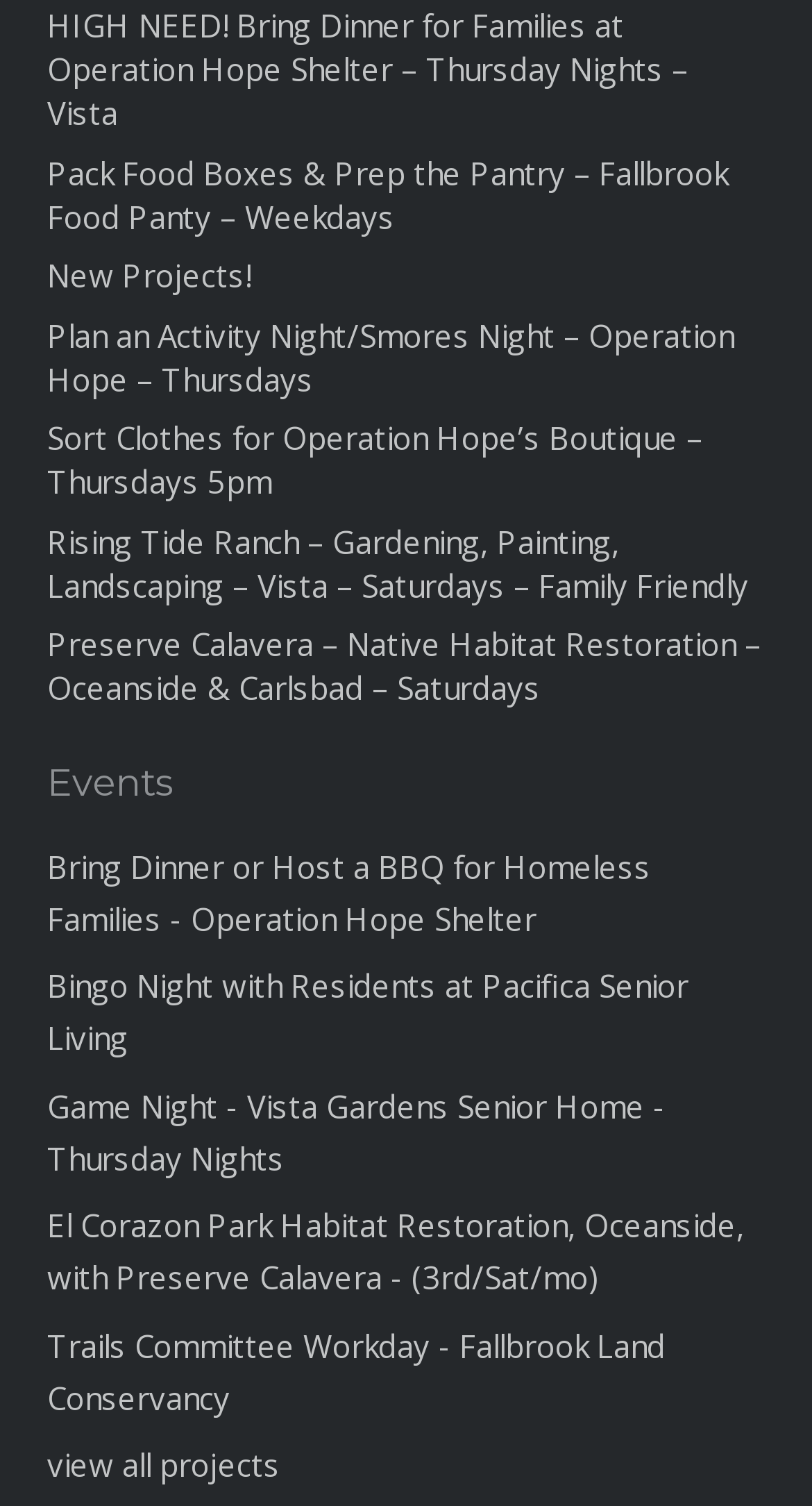Kindly determine the bounding box coordinates for the clickable area to achieve the given instruction: "Explore New Projects!".

[0.058, 0.169, 0.309, 0.197]